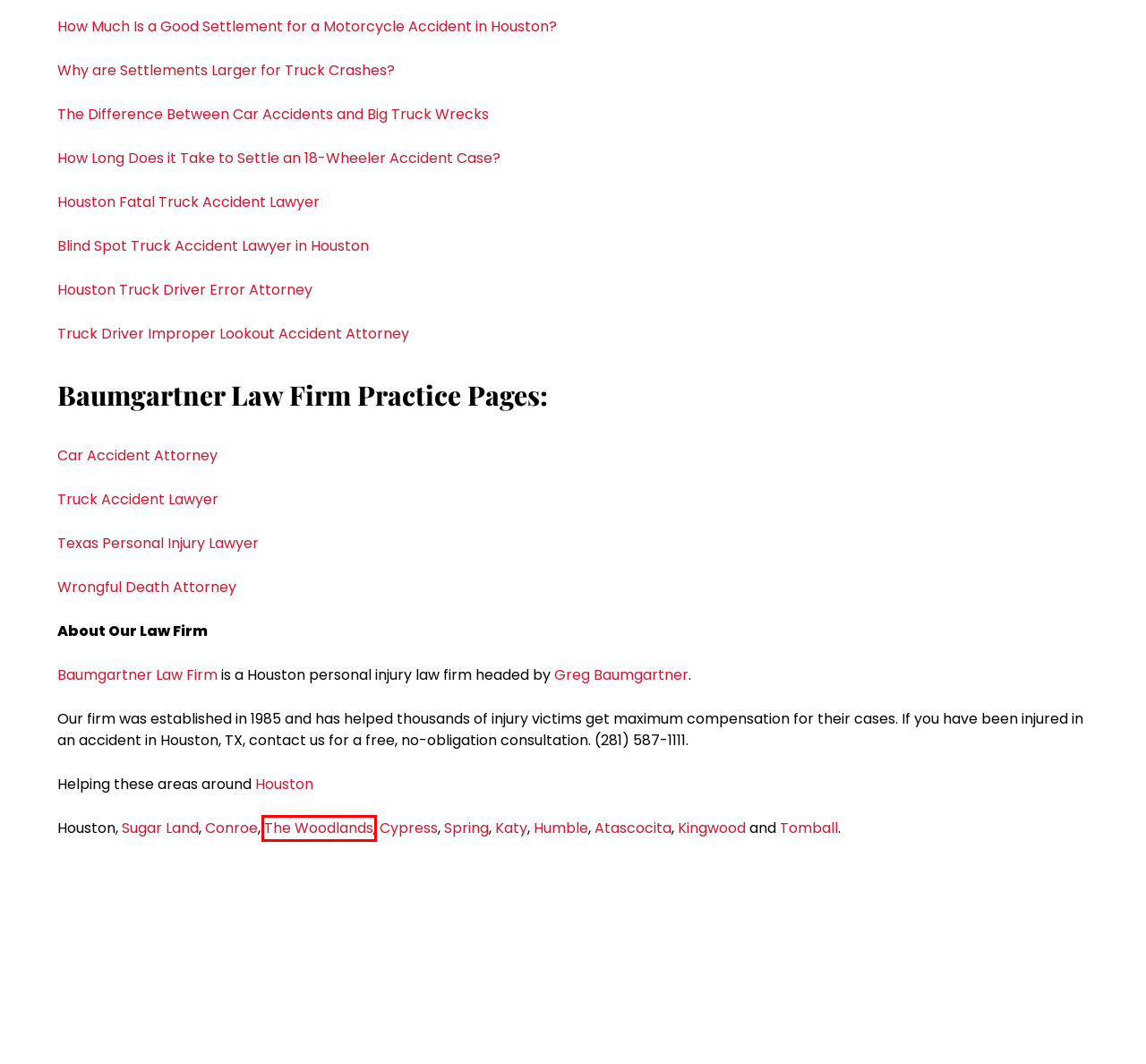Examine the screenshot of a webpage with a red bounding box around a UI element. Select the most accurate webpage description that corresponds to the new page after clicking the highlighted element. Here are the choices:
A. Texas Personal Injury Lawyer - Texas Injury Law Firm
B. The Woodlands Personal Injury Lawyers | Baumgartner Law Firm
C. Who Are Wrongful Death Beneficiaries in Texas?
D. How Long Does It Take to Settle An 18-Wheeler Accident Case? | Baumgartner Law Firm
E. Intersection Accident Attorneys in Houston
F. The Difference Between Car Accidents and Big Truck Wrecks in Texas | Baumgartner Law Firm
G. How Much Is a Motorcycle Accident Settlement in Houston?
H. Gregory S Baumgartner, Lawyer in Houston, Texas | Justia

B